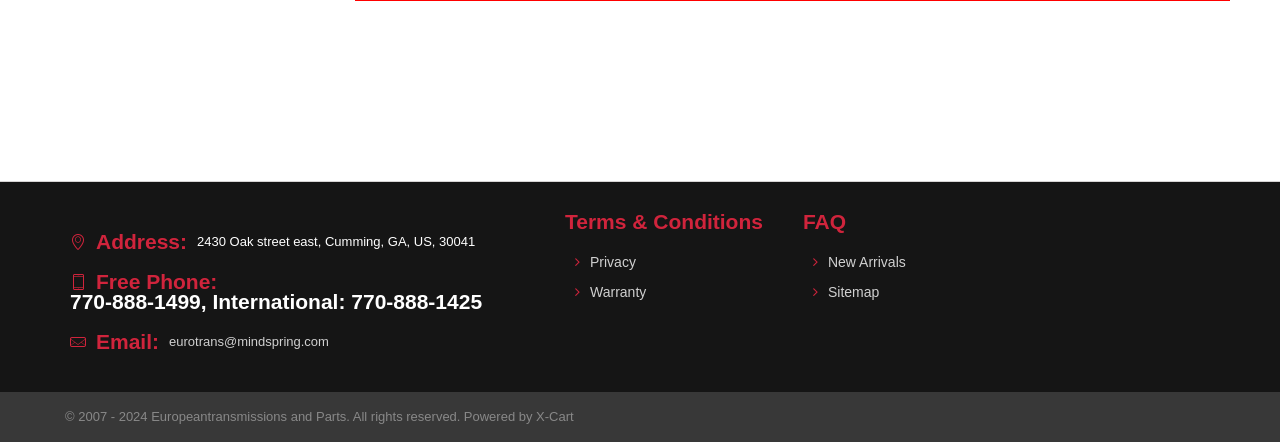What is the address of Europeantransmissions and Parts? Refer to the image and provide a one-word or short phrase answer.

2430 Oak street east, Cumming, GA, US, 30041